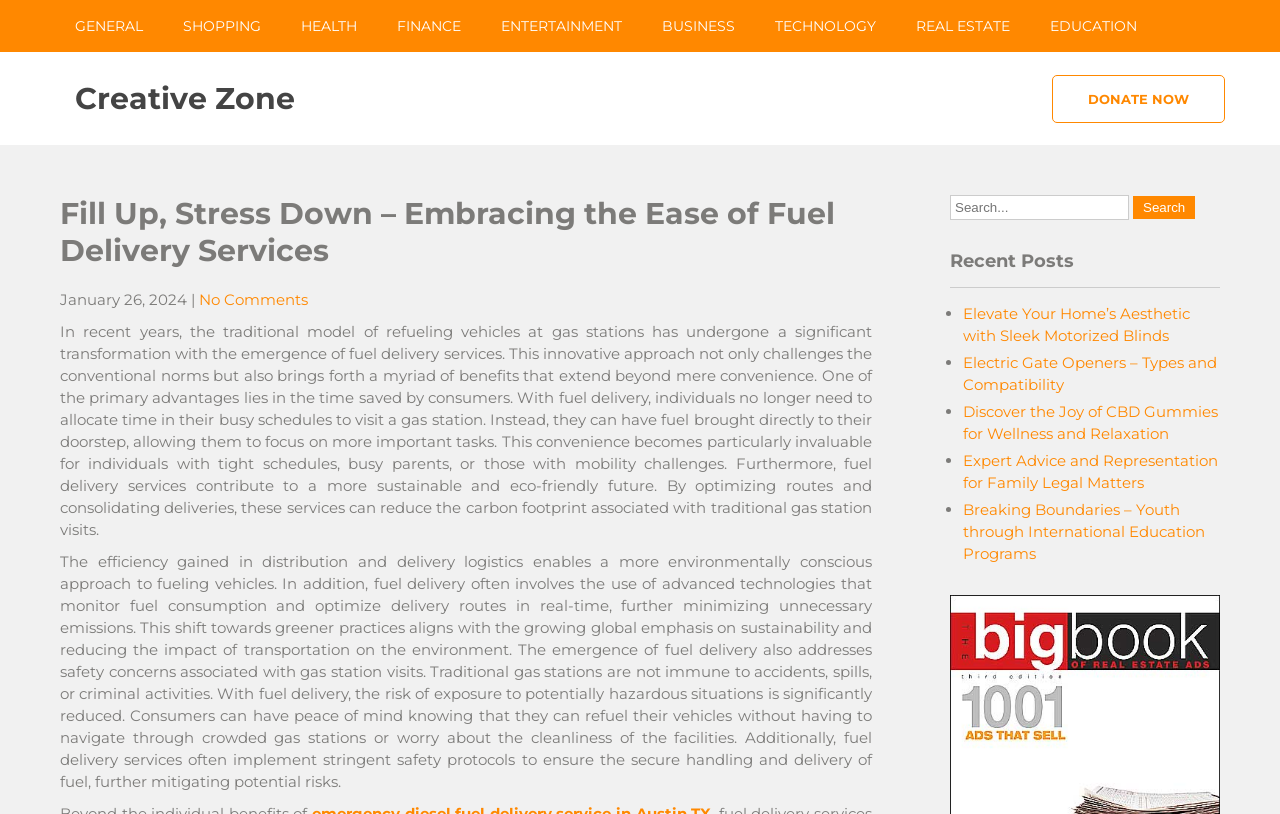Respond to the question with just a single word or phrase: 
How many main sections are there in the webpage?

3